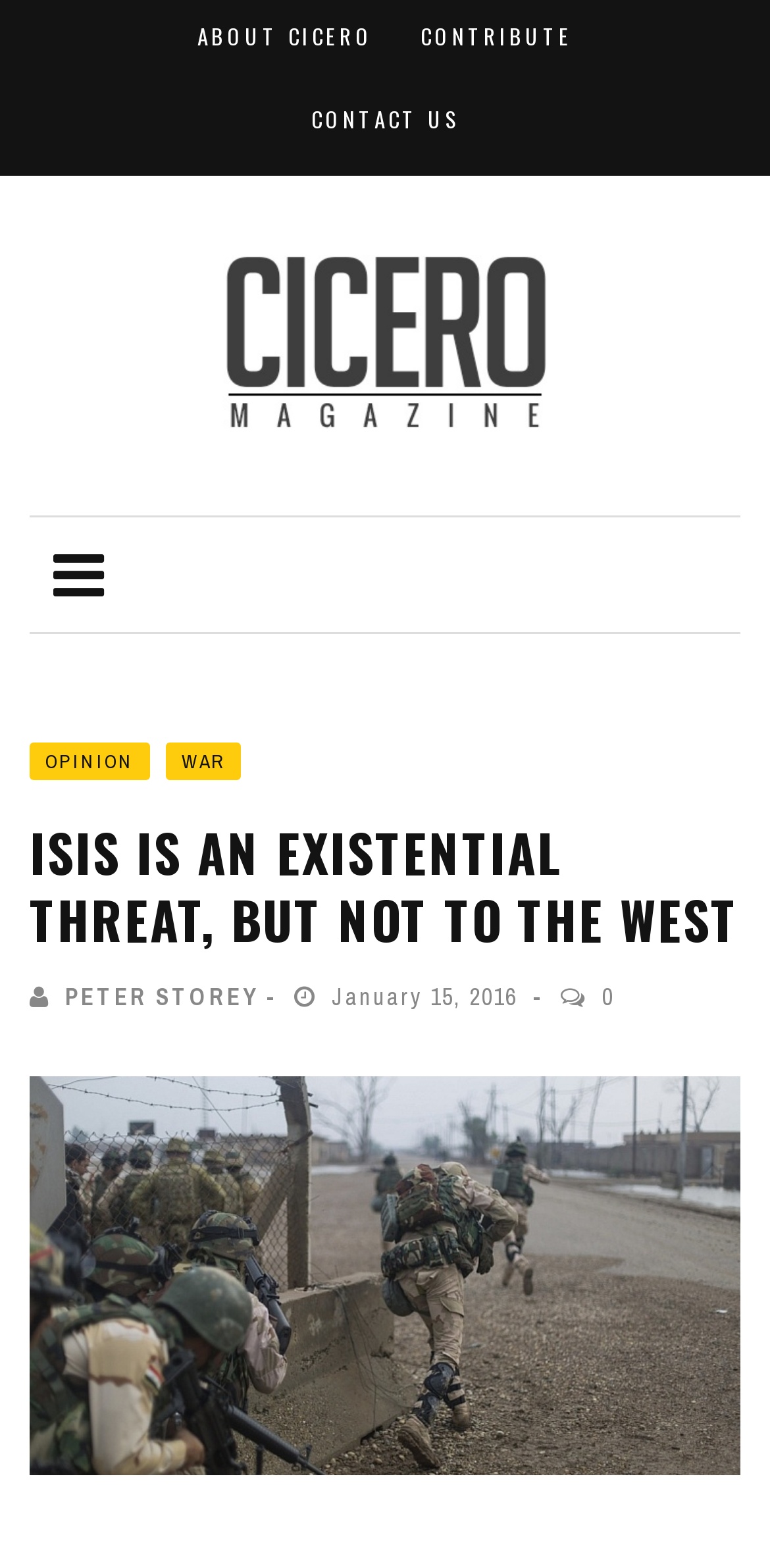Identify the bounding box coordinates for the region of the element that should be clicked to carry out the instruction: "read war related articles". The bounding box coordinates should be four float numbers between 0 and 1, i.e., [left, top, right, bottom].

[0.215, 0.474, 0.313, 0.497]